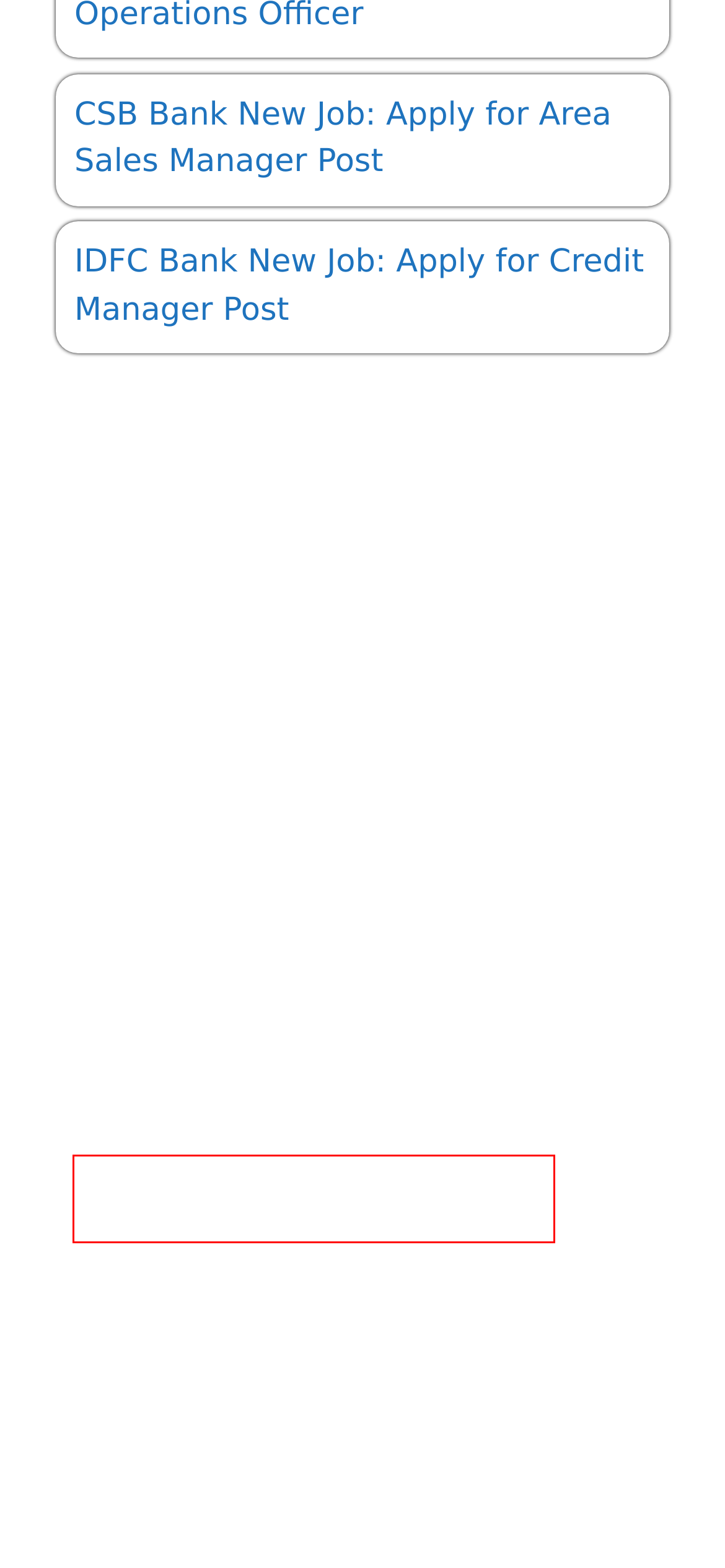You are given a screenshot of a webpage within which there is a red rectangle bounding box. Please choose the best webpage description that matches the new webpage after clicking the selected element in the bounding box. Here are the options:
A. IDFC Bank New Job: Apply for Credit Manager Post - Jobs247
B. CSB Bank New Job: Apply for Customer Relationship Officer Post - Jobs247
C. CSB Bank New Job: Apply for Sr Credit Manager Post - Jobs247
D. ESAF Bank new job for Branch Operations Officer - Jobs247
E. CSB Bank New Job: Apply for Branch Manager Post - Jobs247
F. CSB Bank New Job: Apply for Area Sales Manager Post - Jobs247
G. IDFC Bank New Job: Apply for Branch Relationship Manager Post - Jobs247
H. IDFC Bank New Job: Apply for Market Risk Analyst Post - Jobs247

D